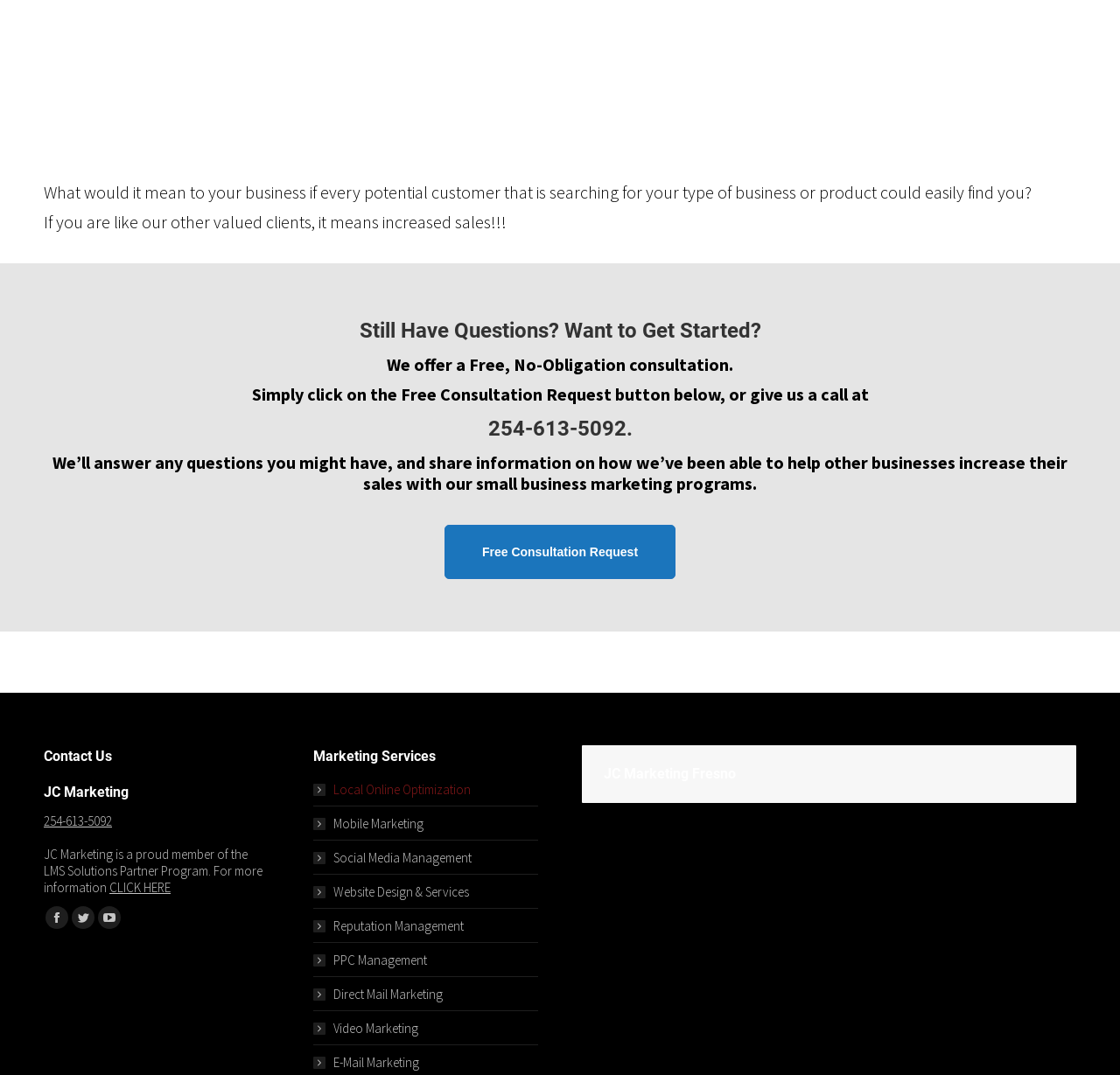Identify the bounding box coordinates of the area you need to click to perform the following instruction: "Visit the Facebook page".

[0.041, 0.843, 0.061, 0.864]